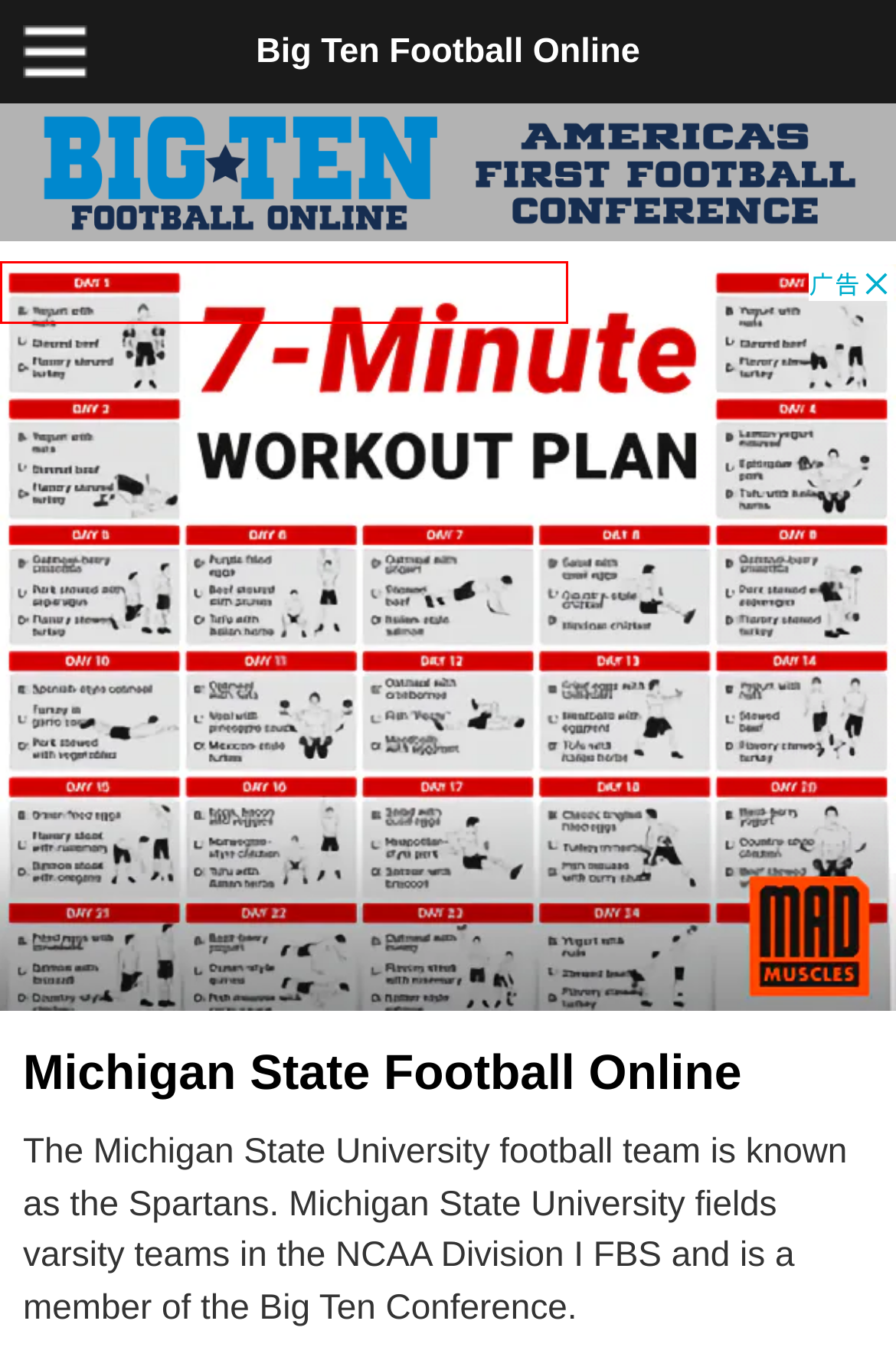Observe the provided screenshot of a webpage that has a red rectangle bounding box. Determine the webpage description that best matches the new webpage after clicking the element inside the red bounding box. Here are the candidates:
A. Watch Purdue Football Online - Big Ten Football Online
B. 2019 Big Ten Football Schedule Grid - Big Ten Football Online
C. 2023 Big Ten Football Schedule Grid - Big Ten Football Online
D. Big Ten Conference Football - Big Ten Football Online
E. Watch Illinois Football Online - Big Ten Football Online
F. Watch Indiana Football Online - Big Ten Football Online
G. Watch UCLA Football Online - Big Ten Football Online
H. 2019 Big Ten Football Helmet Schedule - Big Ten Football Online

D